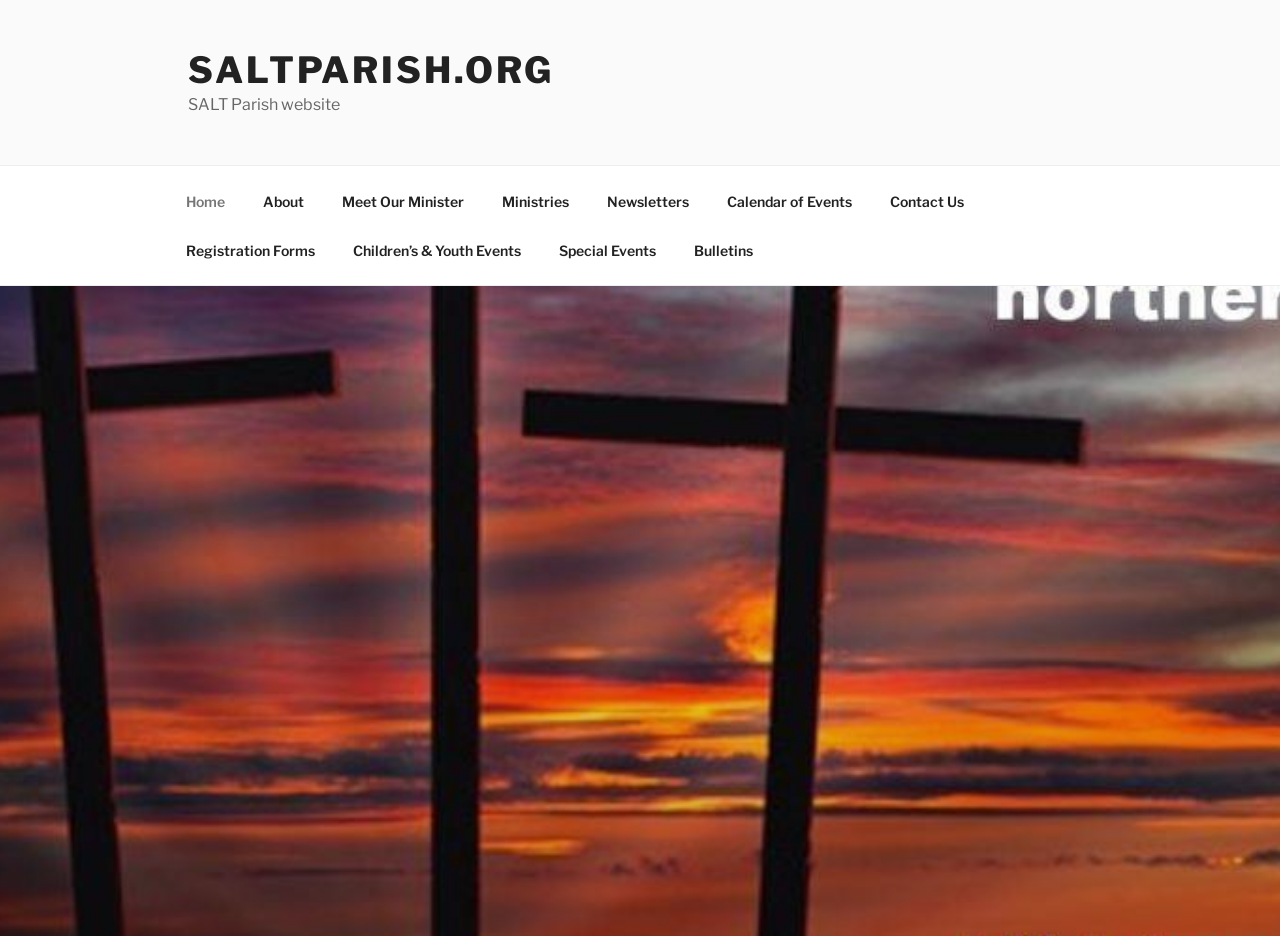Elaborate on the webpage's design and content in a detailed caption.

The webpage is the official website of SALT Parish, as indicated by the title "SALTPARISH.ORG" at the top left corner of the page. Below the title, there is a brief description "SALT Parish website". 

On the top section of the page, there is a navigation menu labeled "Top Menu" that spans across the page, containing 10 links. The links are arranged horizontally, with "Home" at the leftmost position, followed by "About", "Meet Our Minister", "Ministries", "Newsletters", "Calendar of Events", "Contact Us", "Registration Forms", "Children’s & Youth Events", and "Special Events" in that order. The "Bulletins" link is positioned below the "Special Events" link. 

The layout of the webpage is organized, with clear headings and concise text. The title and navigation menu are prominently displayed at the top of the page, making it easy to navigate and find information.